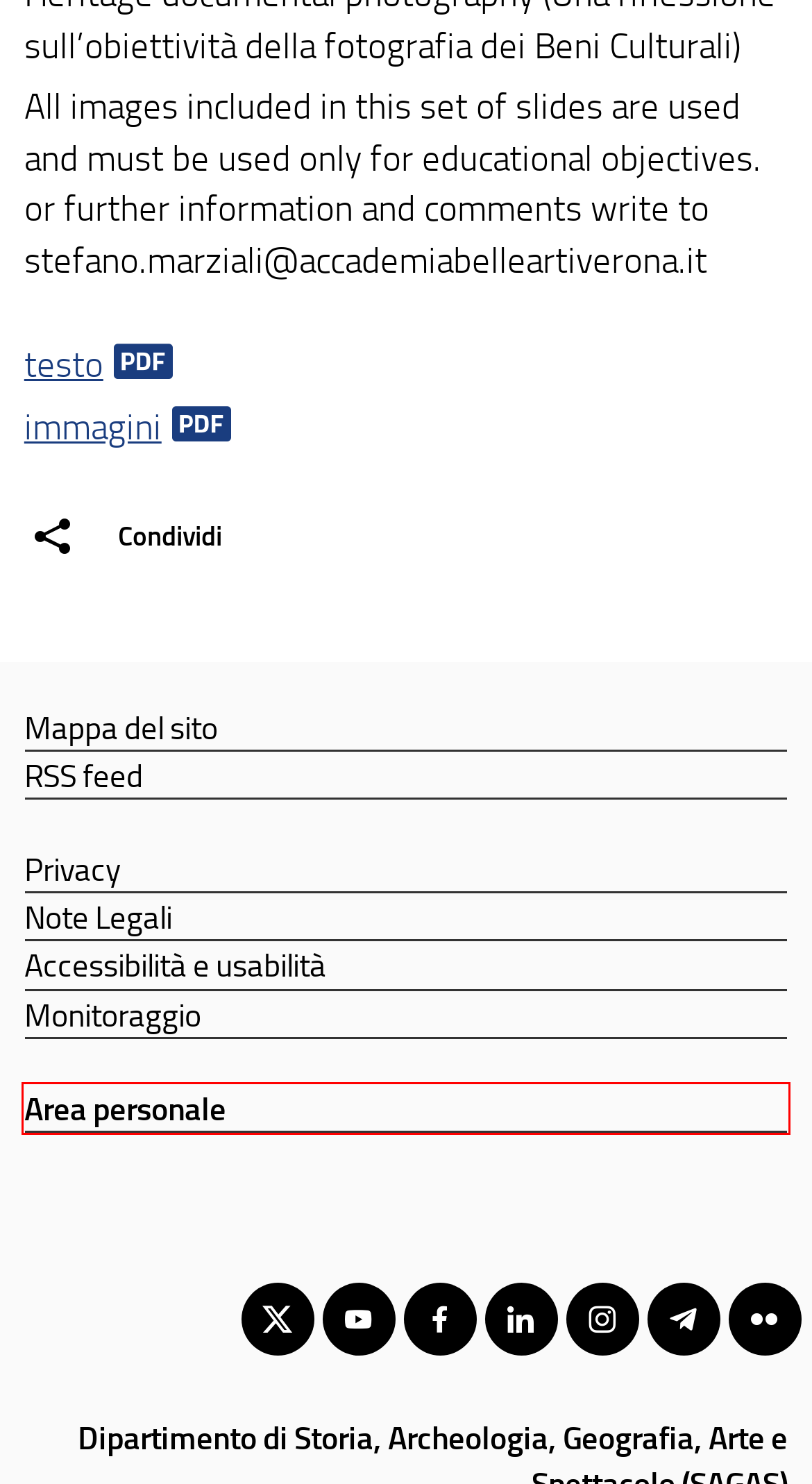Review the webpage screenshot provided, noting the red bounding box around a UI element. Choose the description that best matches the new webpage after clicking the element within the bounding box. The following are the options:
A. Offerta formativa | Università degli Studi di Firenze | UniFI
B. Università degli Studi di Firenze | UniFI
C. Eredità Culturali | SAGAS | UniFI
D. Note legali del sito web | Ateneo | Università degli Studi di Firenze | UniFI
E. Accessibilità | UNIFI comunica | Università degli Studi di Firenze | UniFI
F. Privacy policy | Ateneo | Università degli Studi di Firenze | UniFI
G. Servizi online | Ateneo | Università degli Studi di Firenze | UniFI
H. CercaChi | Università degli Studi di Firenze | UniFI

A